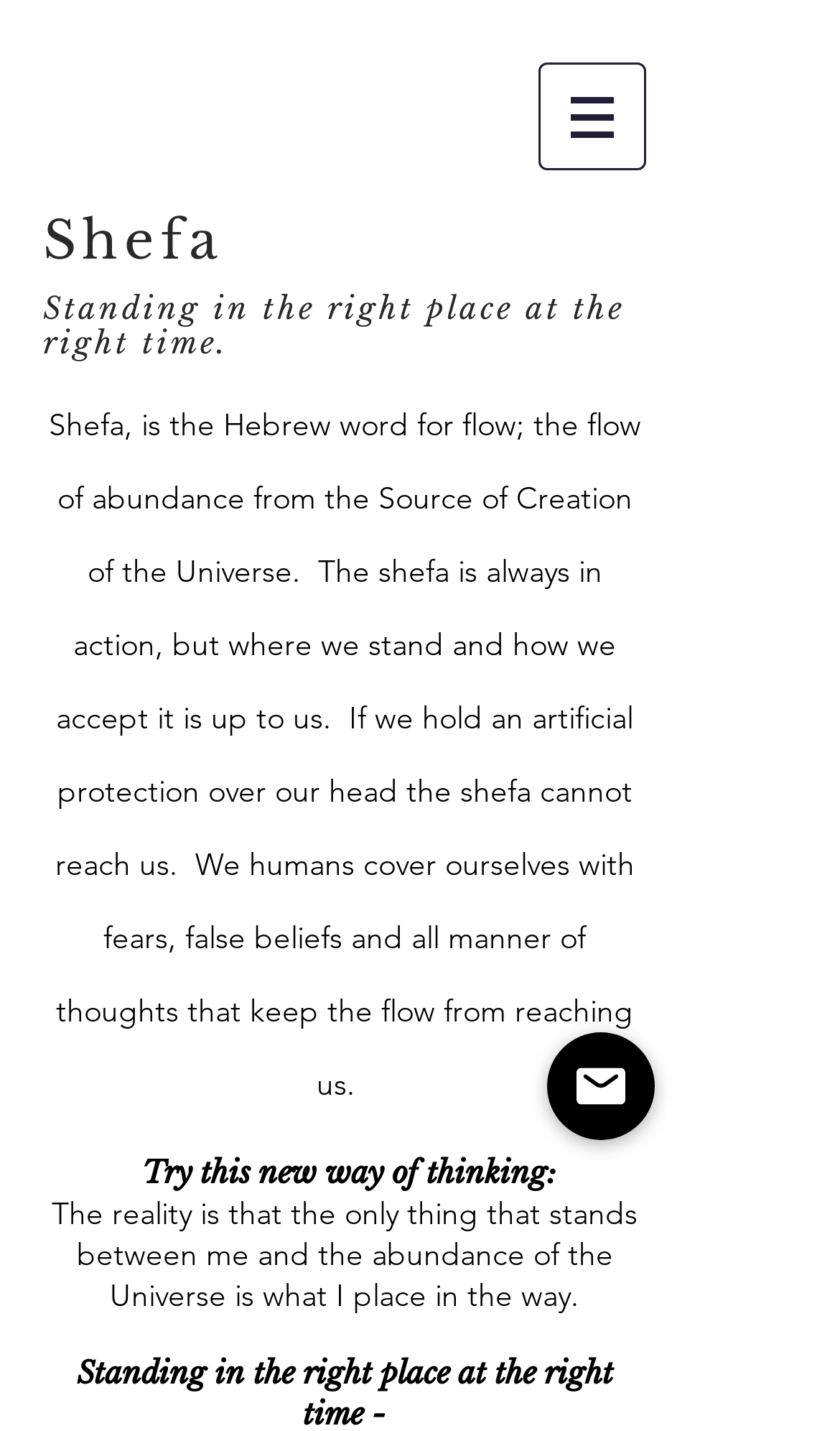Explain in detail what you observe on this webpage.

The webpage is about Shefa, a Hebrew word meaning "flow" or abundance from the Source of Creation of the Universe. At the top, there is a navigation menu labeled "Site" with a button that has a popup menu, accompanied by a small image. 

Below the navigation menu, there is a large heading that explains the concept of Shefa, describing how it is always in action but can be blocked by human fears, false beliefs, and thoughts. 

Further down, there are two smaller headings, "Shefa" and "Standing in the right place at the right time", which seem to be subheadings related to the main concept. 

In the lower middle section of the page, there is a paragraph of text that summarizes the idea that the only thing standing between an individual and the abundance of the Universe is what they place in the way. 

To the right of the main content, there is a link labeled "Email" accompanied by a small image.